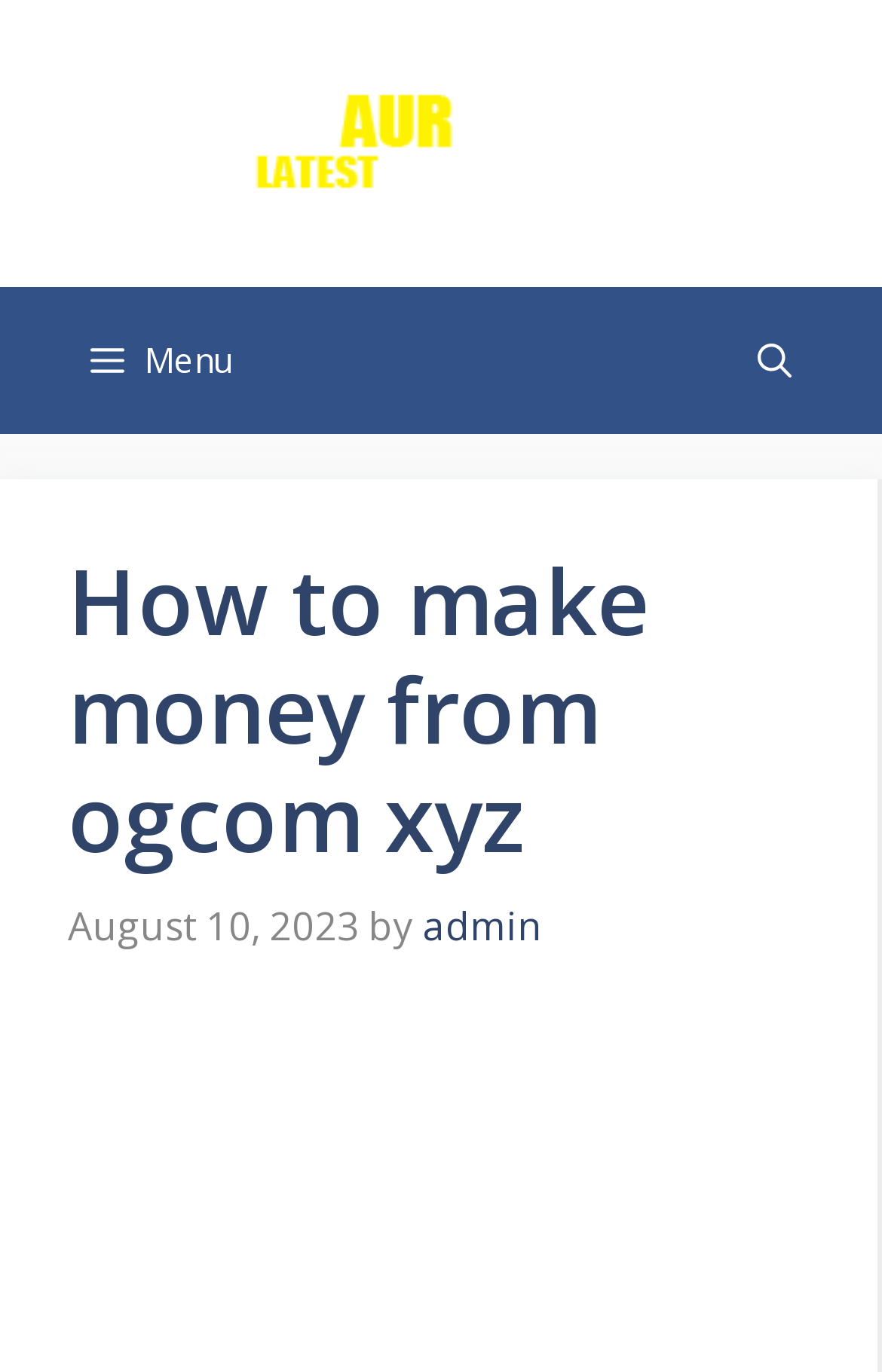Using the given element description, provide the bounding box coordinates (top-left x, top-left y, bottom-right x, bottom-right y) for the corresponding UI element in the screenshot: Menu

[0.051, 0.209, 0.313, 0.316]